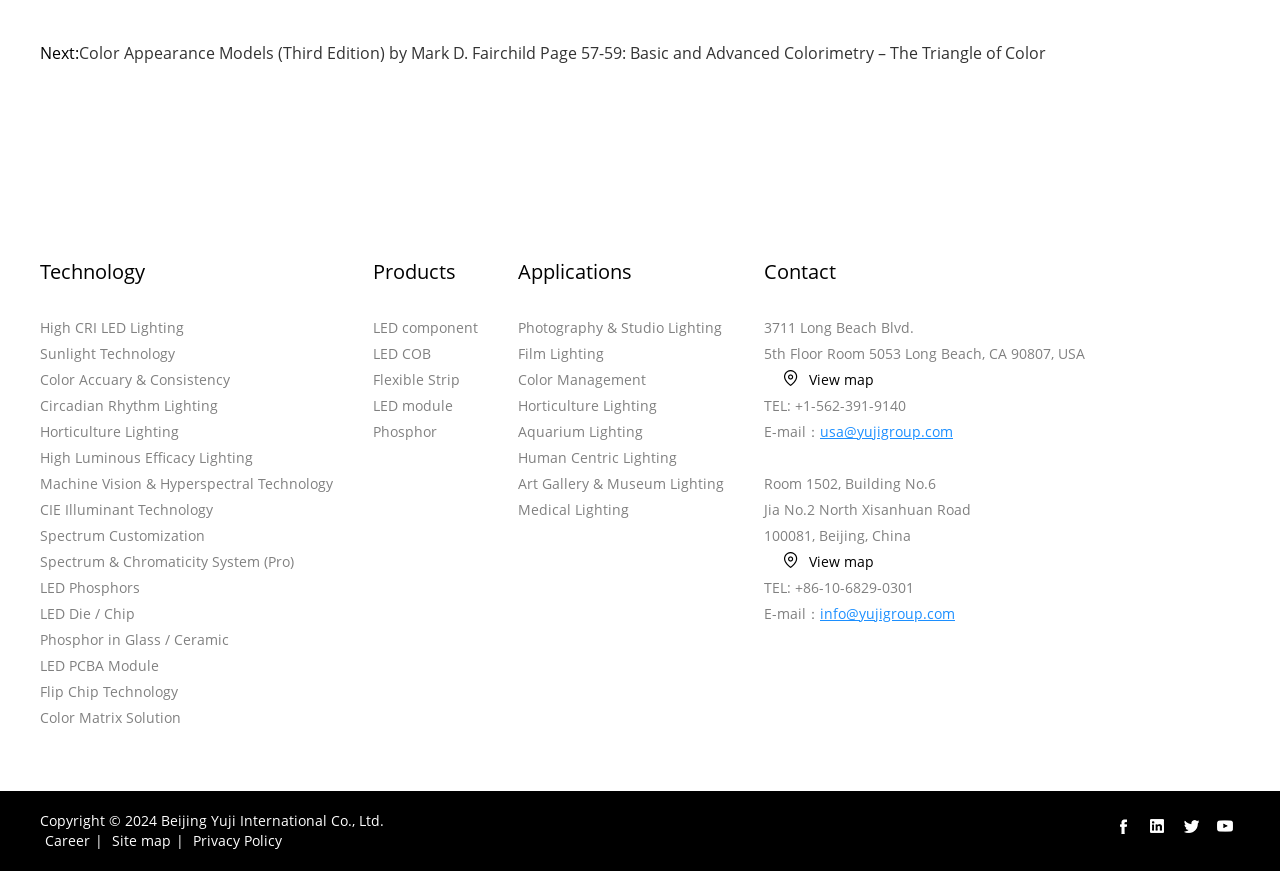Please determine the bounding box coordinates, formatted as (top-left x, top-left y, bottom-right x, bottom-right y), with all values as floating point numbers between 0 and 1. Identify the bounding box of the region described as: Art Gallery & Museum Lighting

[0.405, 0.544, 0.566, 0.566]